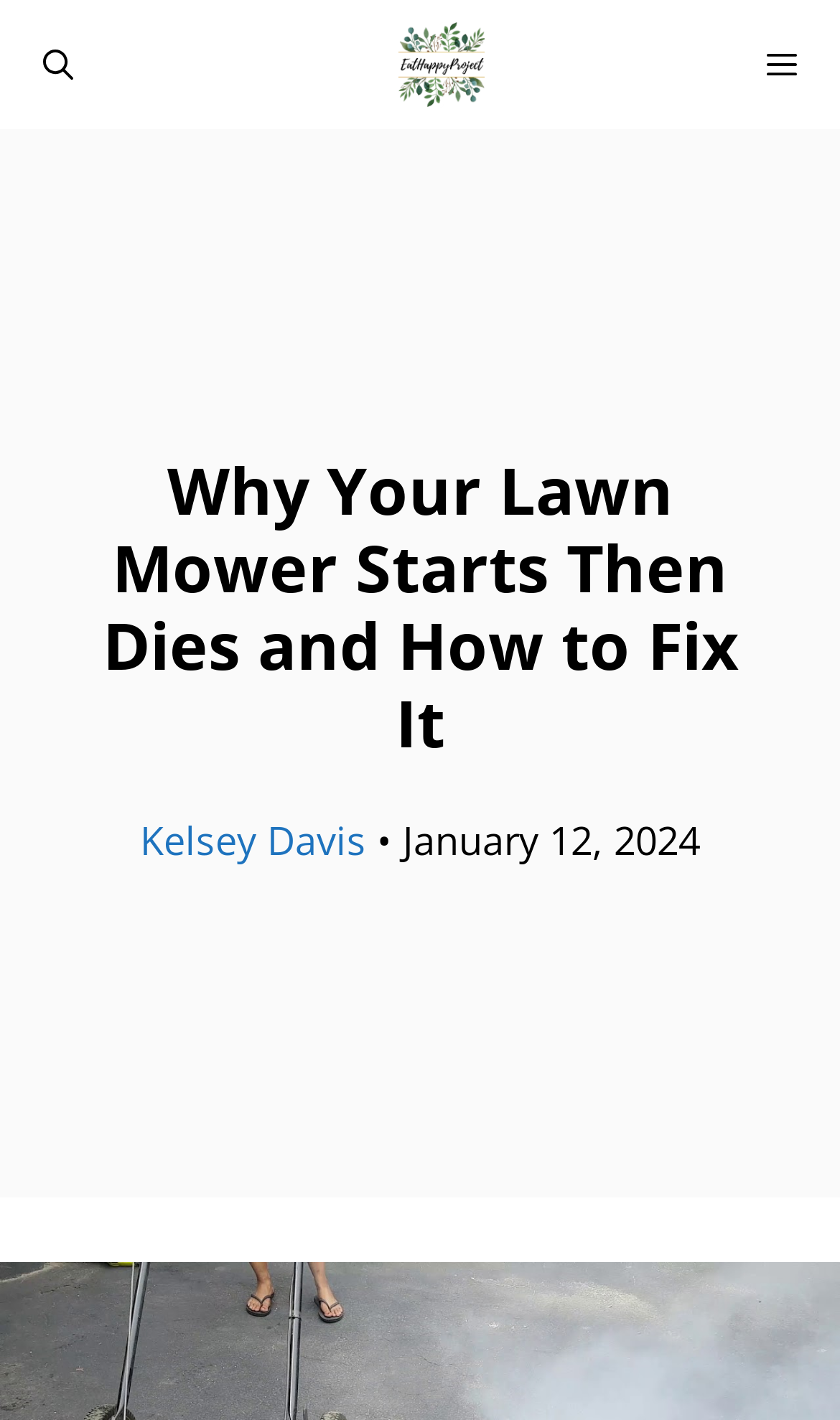What is the name of the website?
Please use the visual content to give a single word or phrase answer.

EatHappyProject